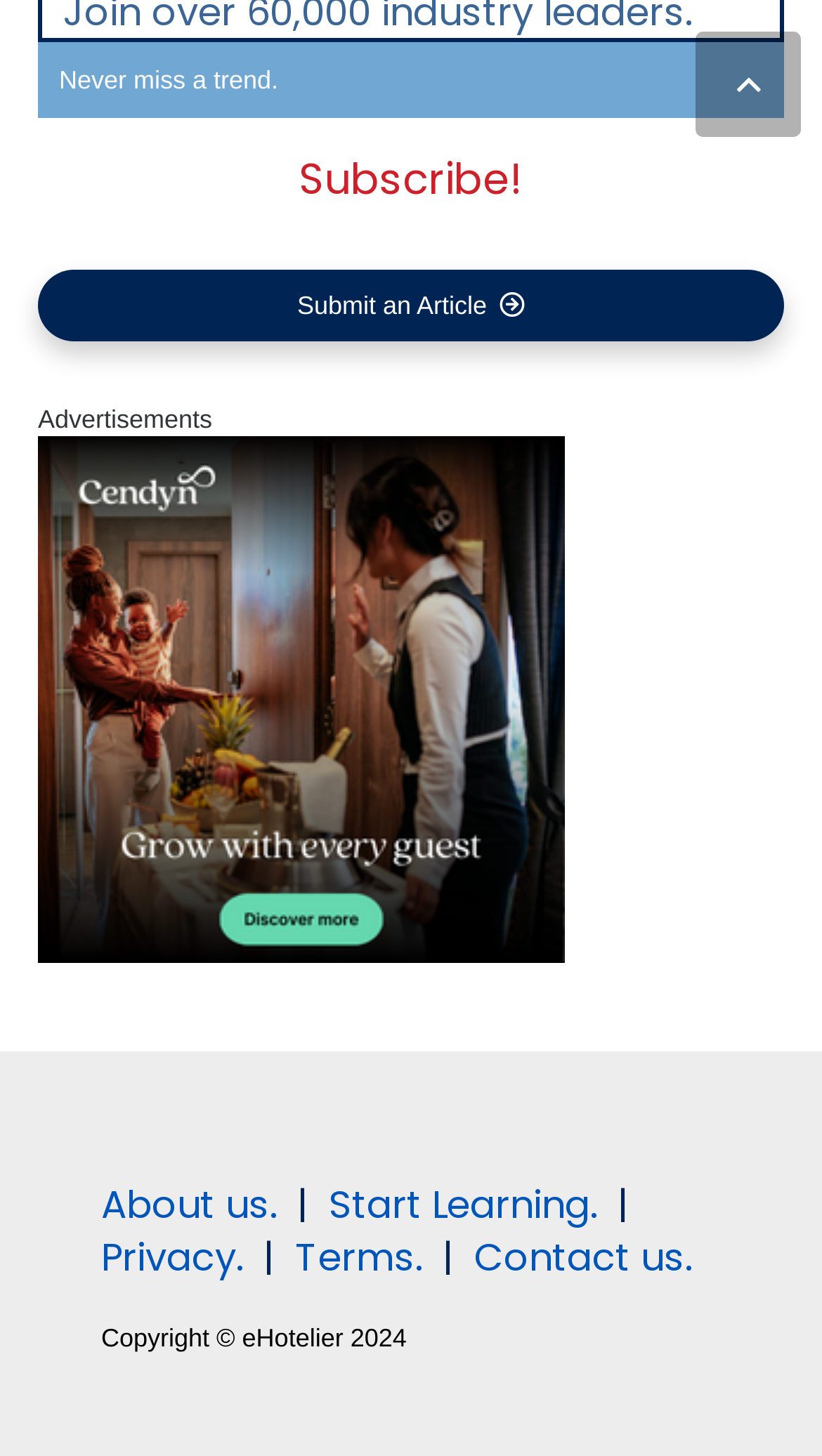What is the purpose of the 'Back to top' button?
Give a detailed explanation using the information visible in the image.

The 'Back to top' button is placed at the bottom of the page, and its purpose is to allow users to quickly scroll back to the top of the page. This button is useful for users who have scrolled down a long page and want to return to the top.